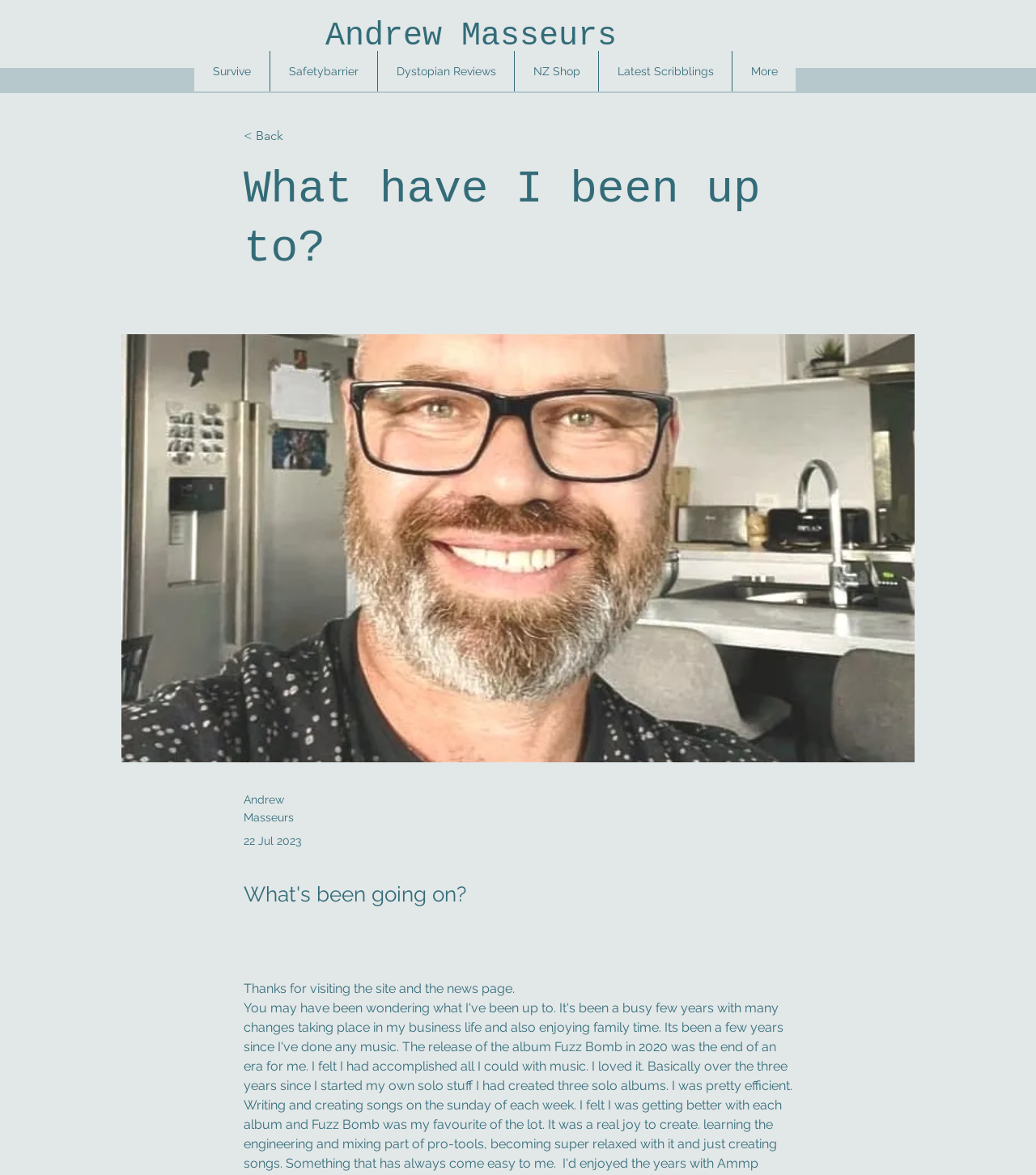Provide your answer in a single word or phrase: 
What is the purpose of the '< Back' link?

To go back